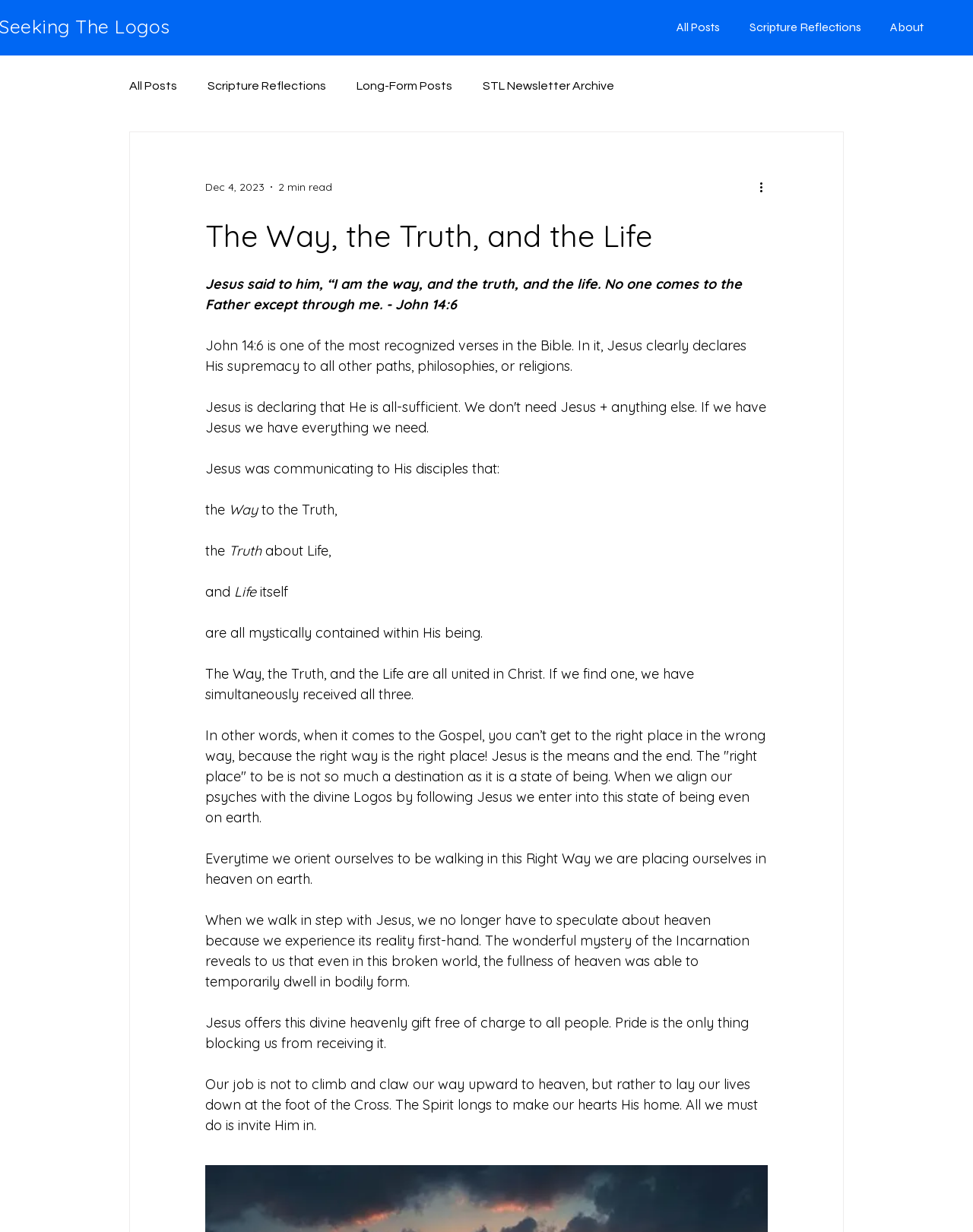What is the author's view on how to reach heaven?
Please give a detailed and elaborate explanation in response to the question.

The author argues that our job is not to try to climb or claw our way upward to heaven, but rather to lay our lives down at the foot of the Cross. The author states that 'Our job is not to climb and claw our way upward to heaven, but rather to lay our lives down at the foot of the Cross.' This suggests that the path to heaven is not about self-effort, but about surrender and humility.